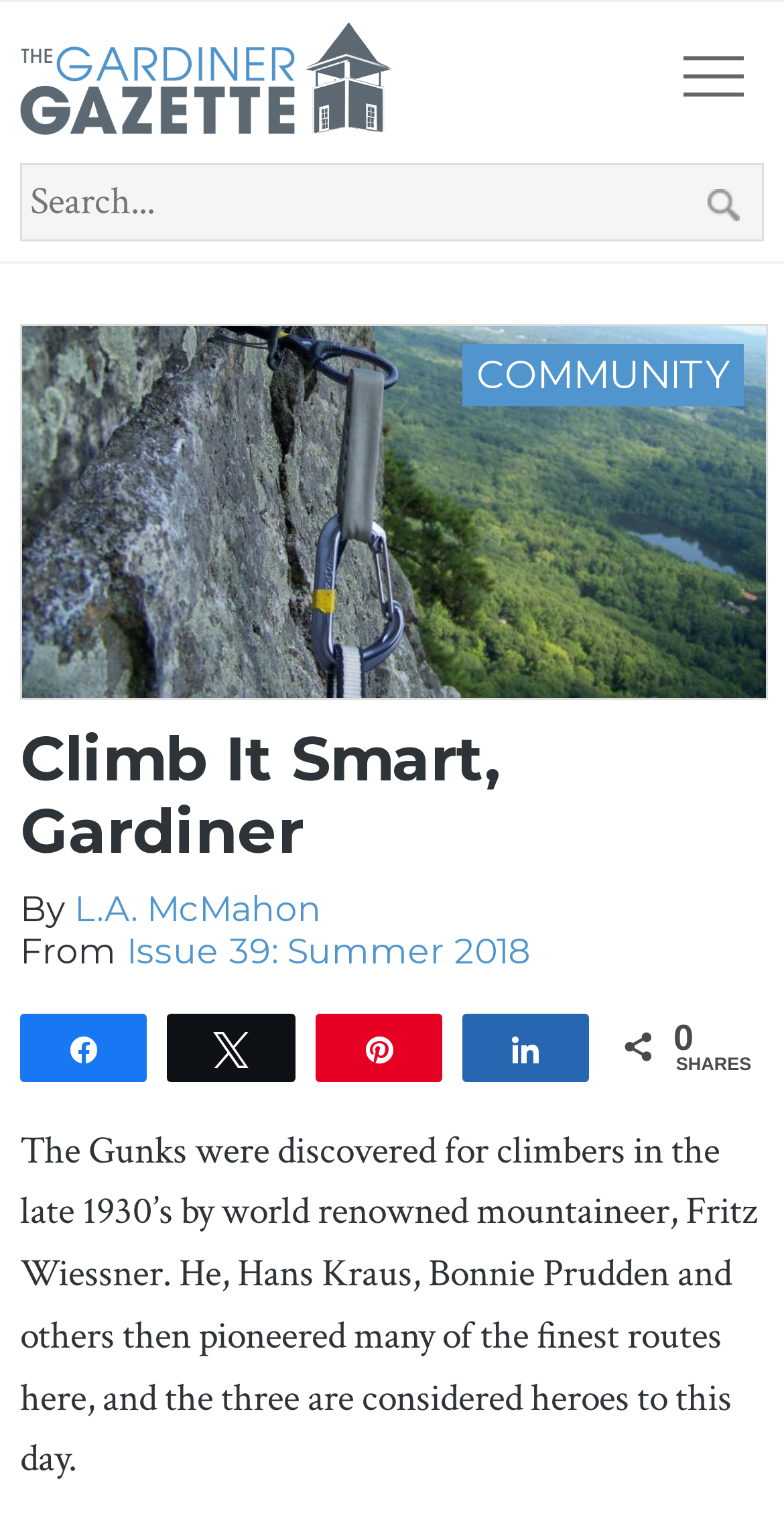Given the element description Share, specify the bounding box coordinates of the corresponding UI element in the format (top-left x, top-left y, bottom-right x, bottom-right y). All values must be between 0 and 1.

[0.028, 0.663, 0.185, 0.702]